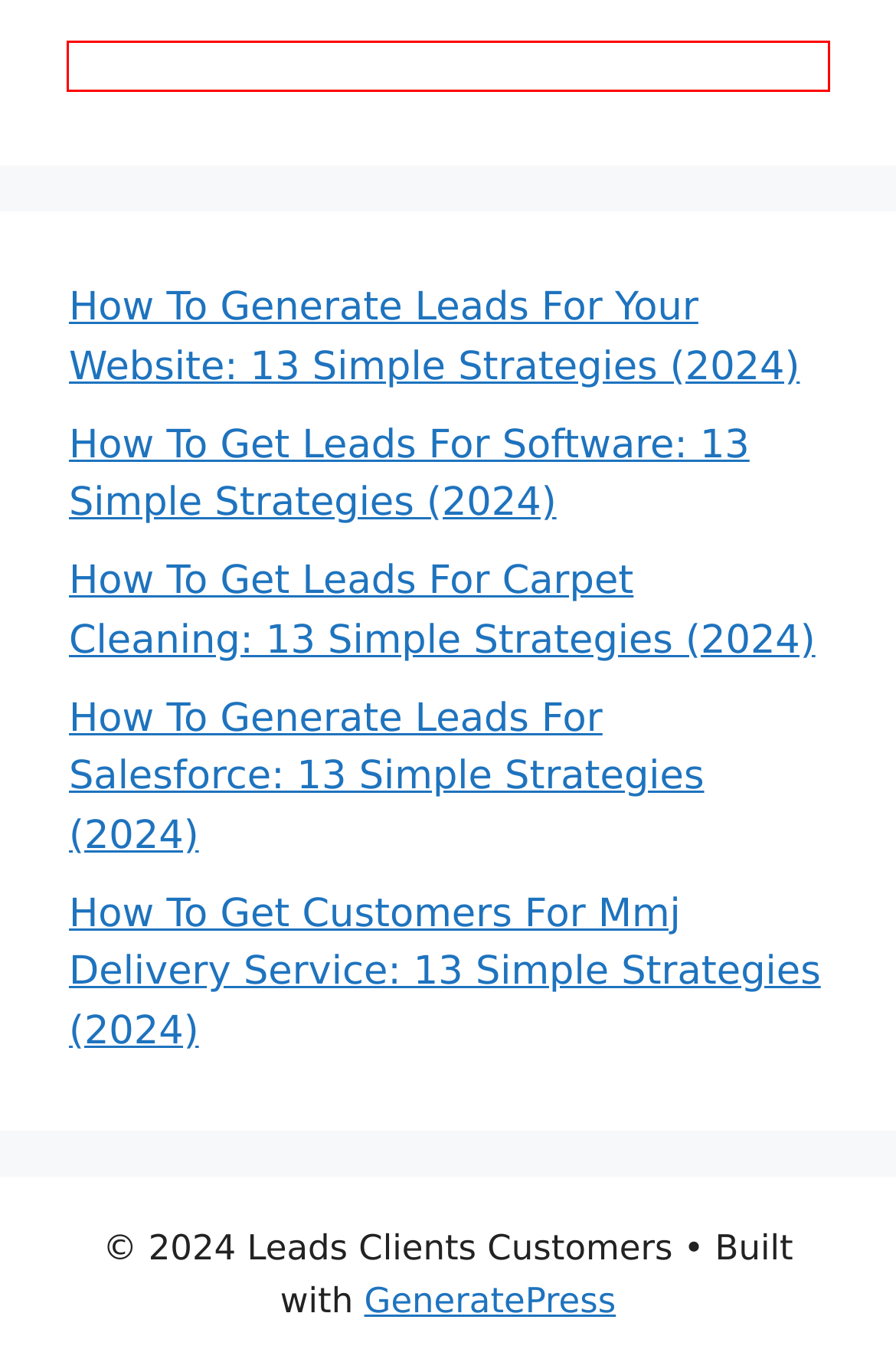Observe the screenshot of a webpage with a red bounding box highlighting an element. Choose the webpage description that accurately reflects the new page after the element within the bounding box is clicked. Here are the candidates:
A. ClickFunnels™ - Marketing Funnels Made Easy
B. Moosend: Email Marketing Software for Thriving Businesses
C. How To Get Clients For Your Collection Agency: 13 Simple Strategies (2024) - Leads Clients Customers
D. How To Generate Leads For Salesforce: 13 Simple Strategies (2024) - Leads Clients Customers
E. How To Get Leads For Carpet Cleaning: 13 Simple Strategies (2024) - Leads Clients Customers
F. How To Generate Leads For Your Website: 13 Simple Strategies (2024) - Leads Clients Customers
G. Thrive Architect - The Simple-to-Use WordPress Page Builder
H. How To Get Leads For Software: 13 Simple Strategies (2024) - Leads Clients Customers

G